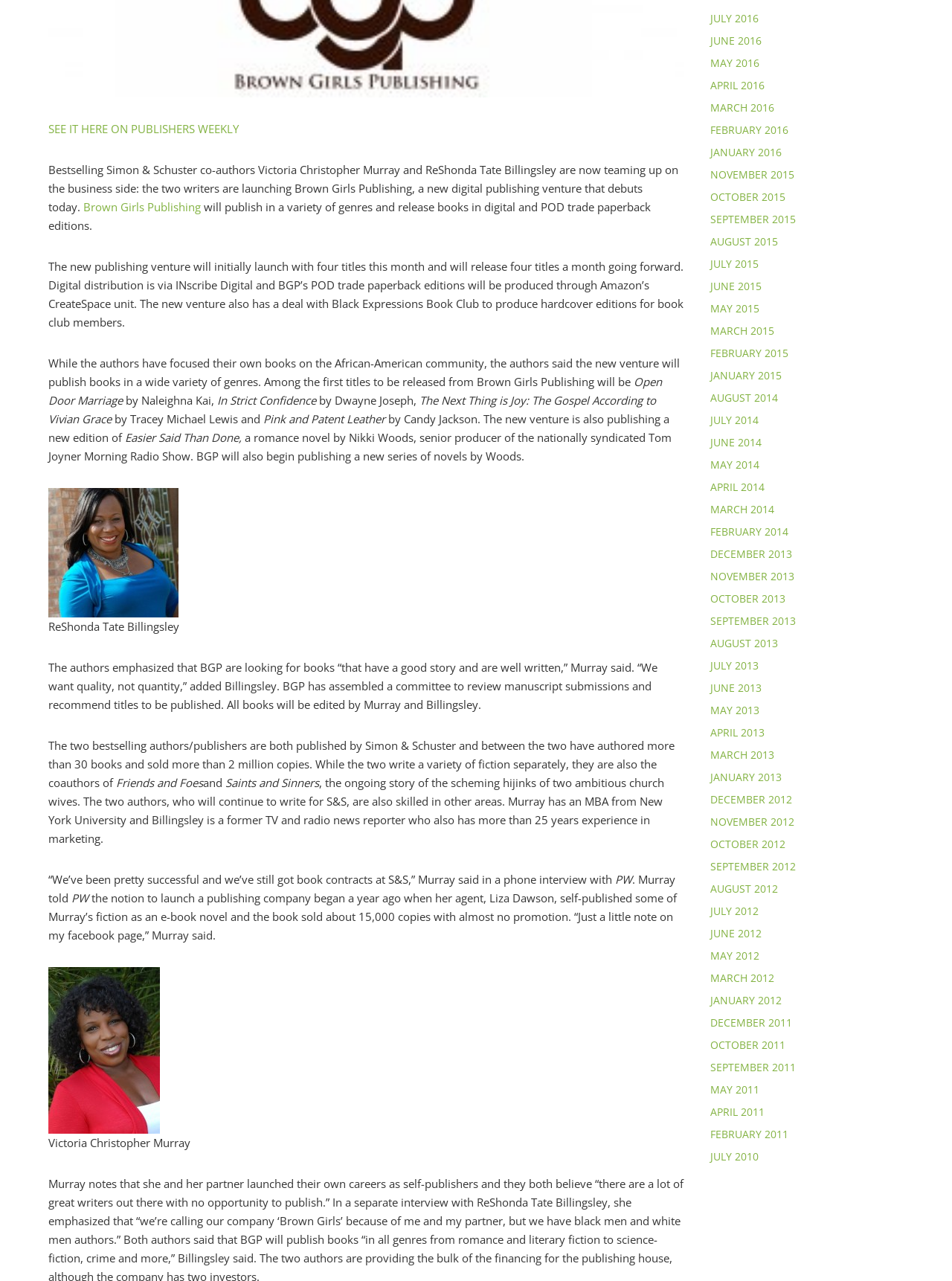Find the bounding box of the element with the following description: "Brown Girls Publishing". The coordinates must be four float numbers between 0 and 1, formatted as [left, top, right, bottom].

[0.088, 0.156, 0.211, 0.167]